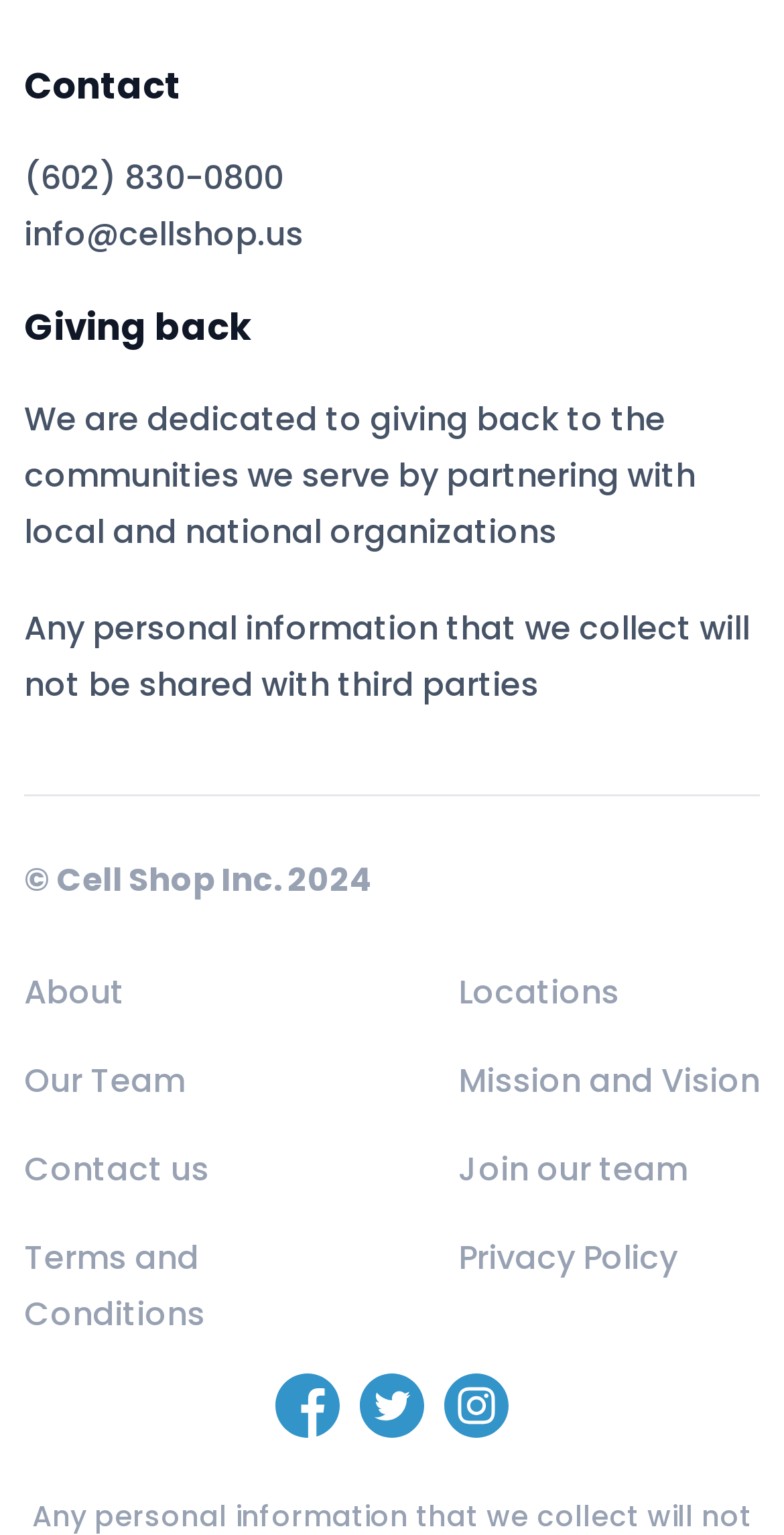Kindly determine the bounding box coordinates for the area that needs to be clicked to execute this instruction: "Check Mission and Vision".

[0.585, 0.686, 0.969, 0.723]